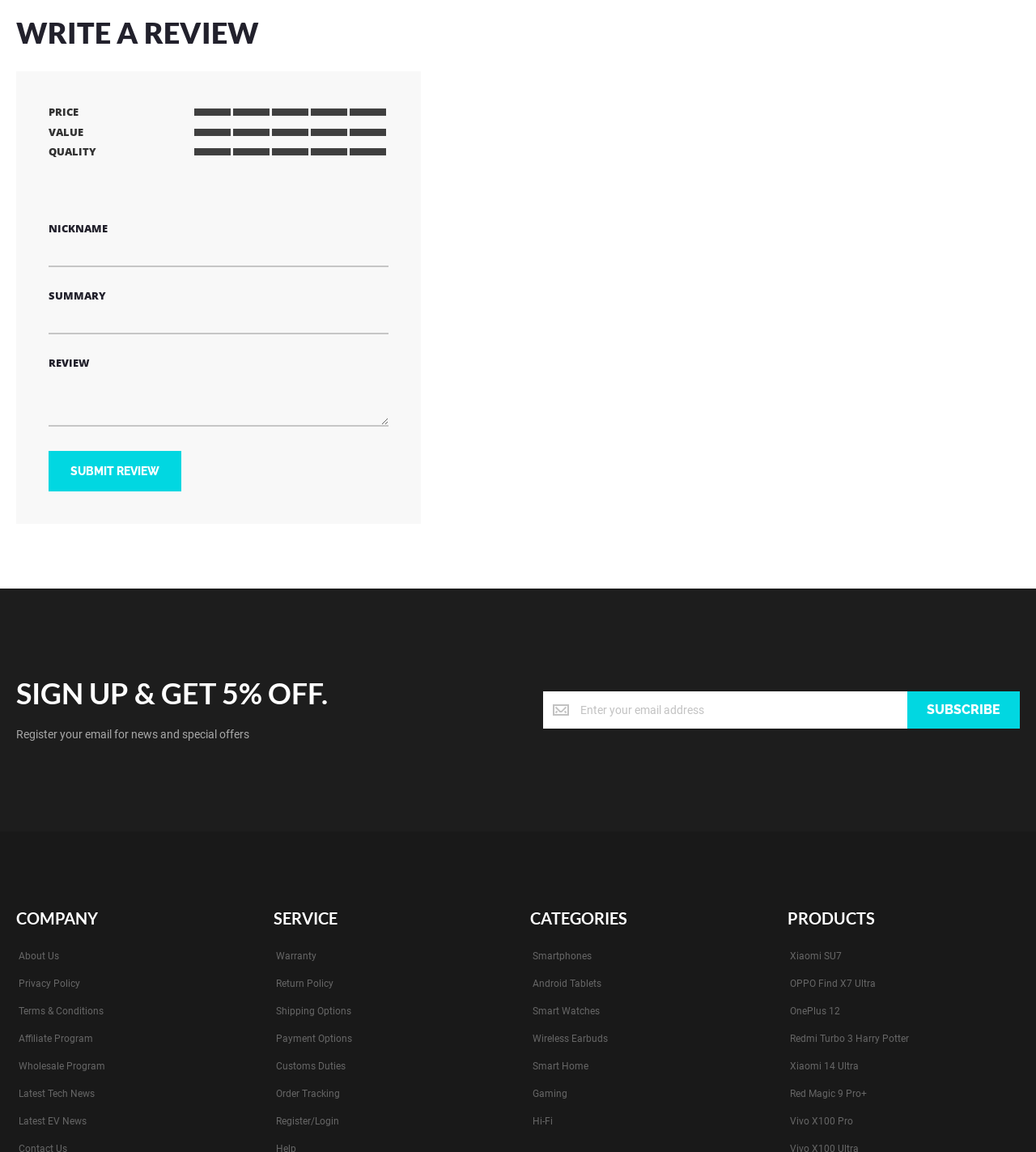What is the benefit of registering an email address?
Respond to the question with a single word or phrase according to the image.

Get 5% off